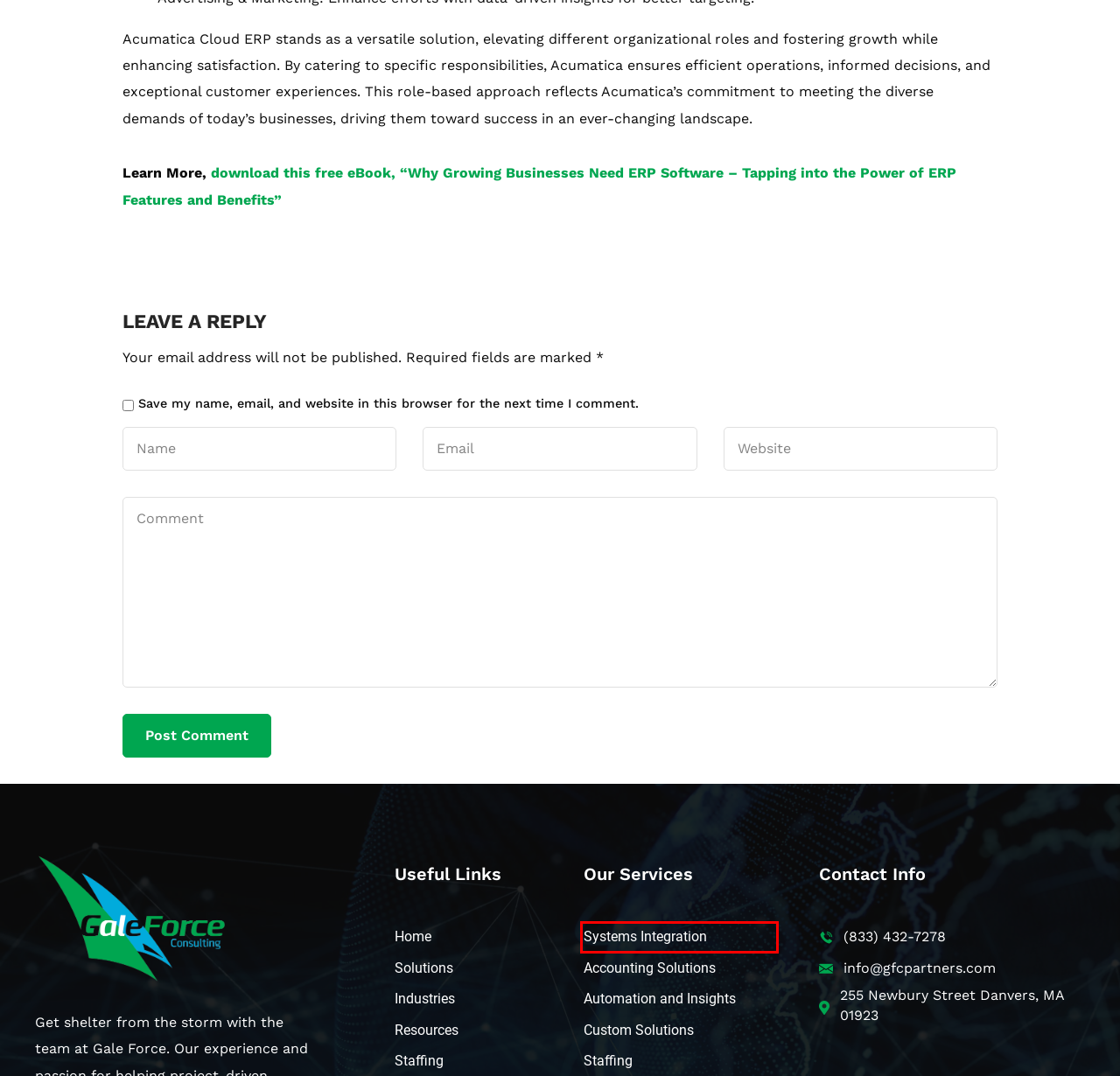You are given a screenshot of a webpage with a red bounding box around an element. Choose the most fitting webpage description for the page that appears after clicking the element within the red bounding box. Here are the candidates:
A. Services - Gale Force
B. Contact Us - Gale Force
C. About Us - Gale Force
D. Staffing - Gale Force
E. Accounting - Gale Force
F. Solutions - Gale Force
G. GFCAssist - Gale Force
H. Industries - Gale Force

A